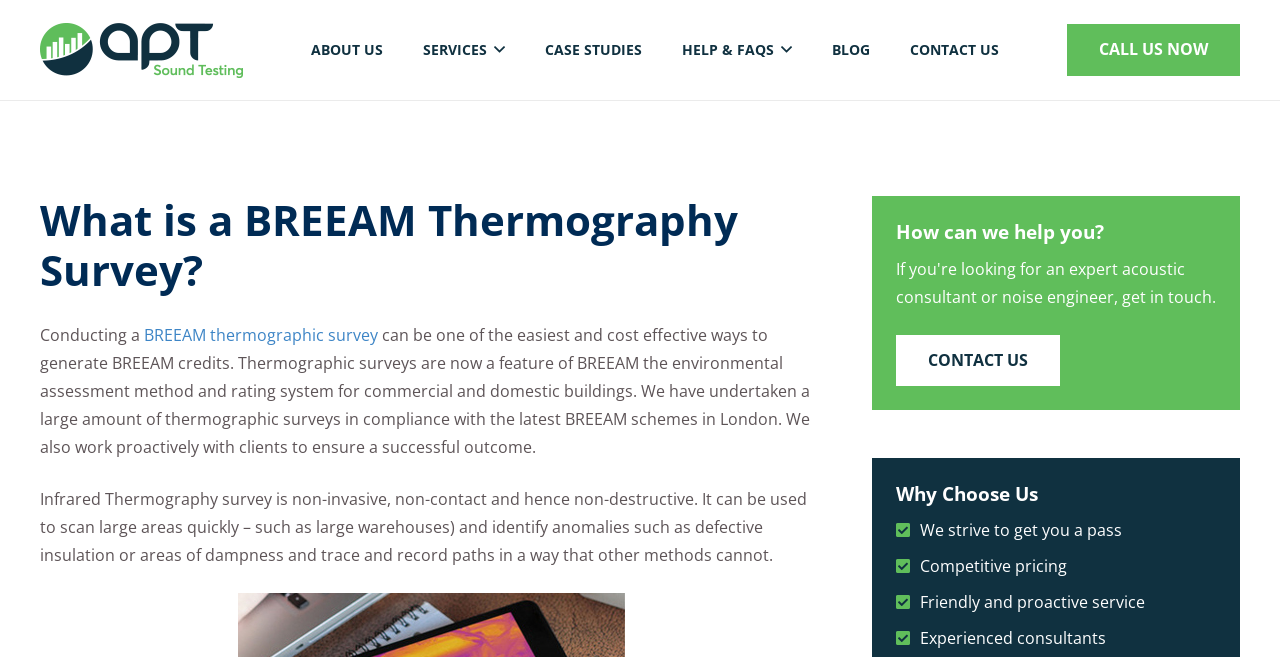Write a detailed summary of the webpage, including text, images, and layout.

This webpage is about BREEAM thermographic surveys, specifically explaining why and how APT Sound Testing undertakes them. At the top, there is a navigation menu with six links: "ABOUT US", "SERVICES", "CASE STUDIES", "HELP & FAQS", "BLOG", and "CONTACT US". To the right of this menu, there is a "CALL US NOW" link.

Below the navigation menu, there is a heading "What is a BREEAM Thermography Survey?" followed by a paragraph of text that explains the benefits of conducting a BREEAM thermographic survey, including generating BREEAM credits. This paragraph is accompanied by a link to "BREEAM thermographic survey".

Further down, there is another paragraph that describes the non-invasive and non-destructive nature of infrared thermography surveys, which can be used to scan large areas quickly and identify anomalies.

On the right side of the page, there is a section with a heading "How can we help you?" followed by a "CONTACT US" link. Below this, there is a section with a heading "Why Choose Us" that lists four reasons: "We strive to get you a pass", "Competitive pricing", "Friendly and proactive service", and "Experienced consultants".